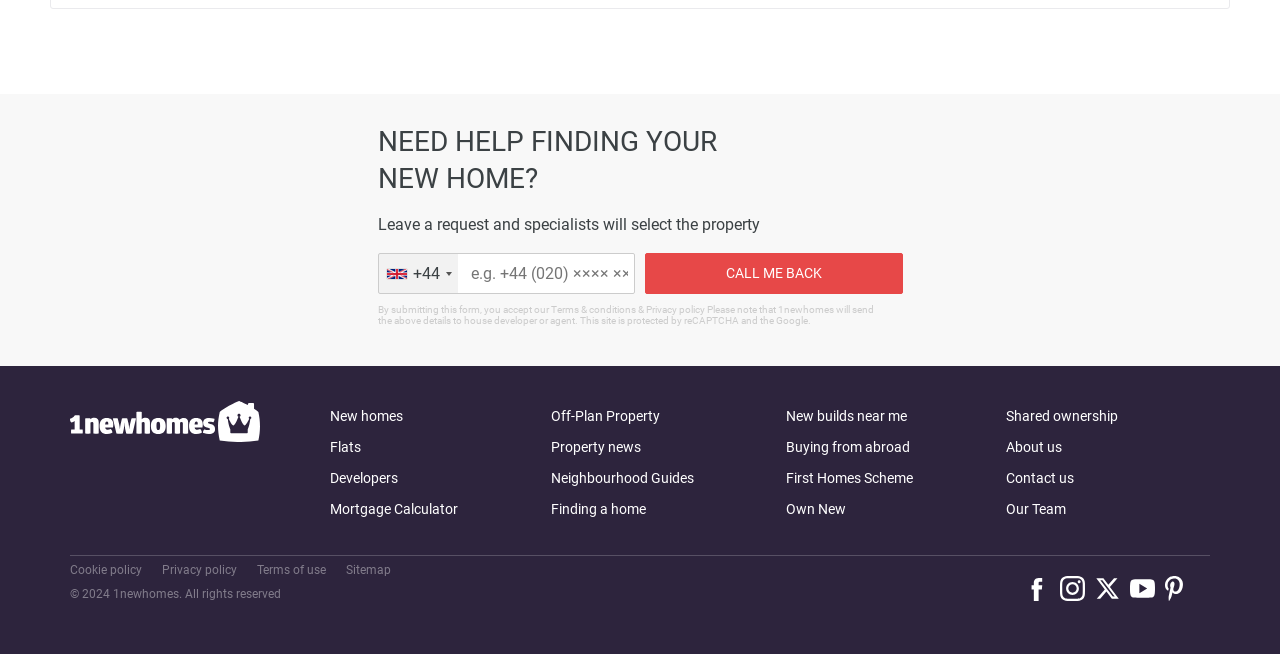Answer this question using a single word or a brief phrase:
What is the copyright year mentioned at the bottom of the webpage?

2024